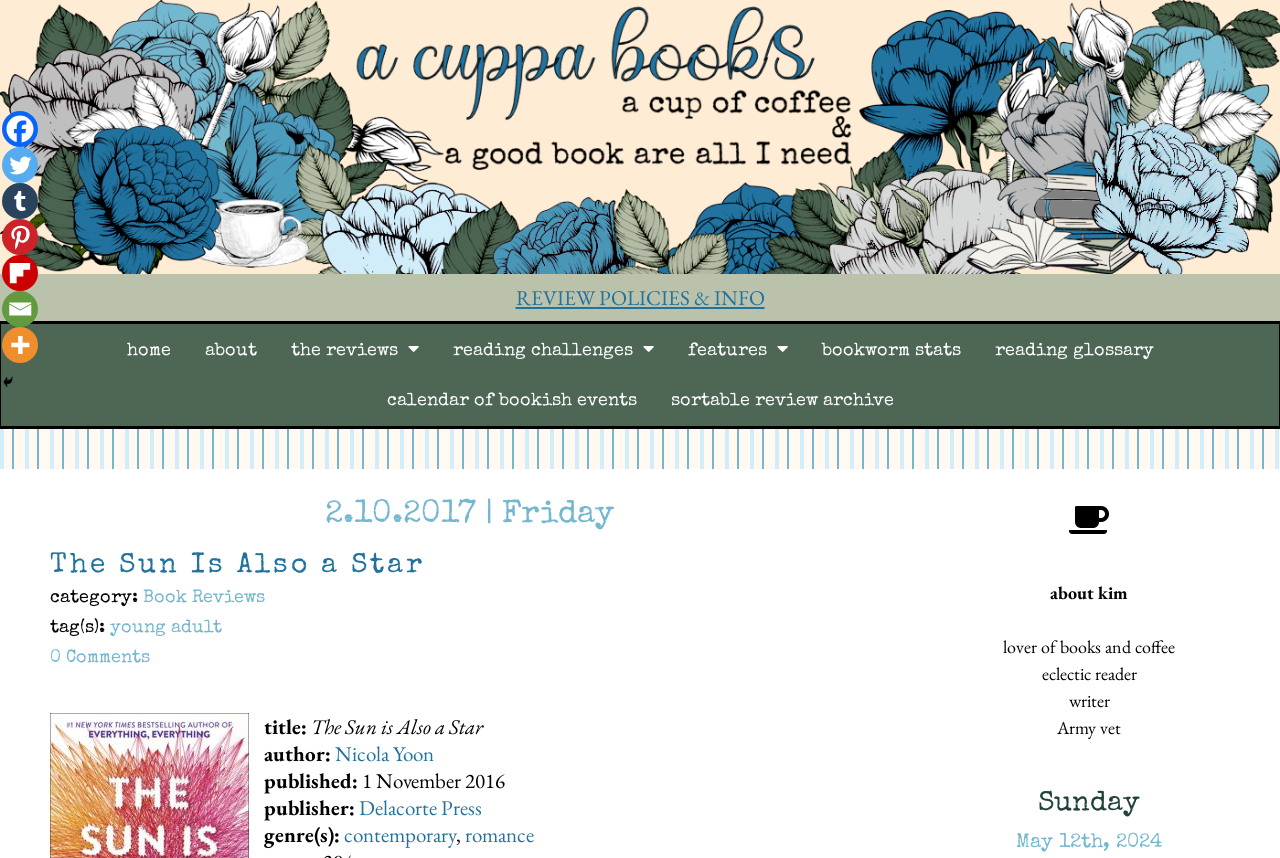Answer the question in a single word or phrase:
What is the name of the website?

A Cuppa Books